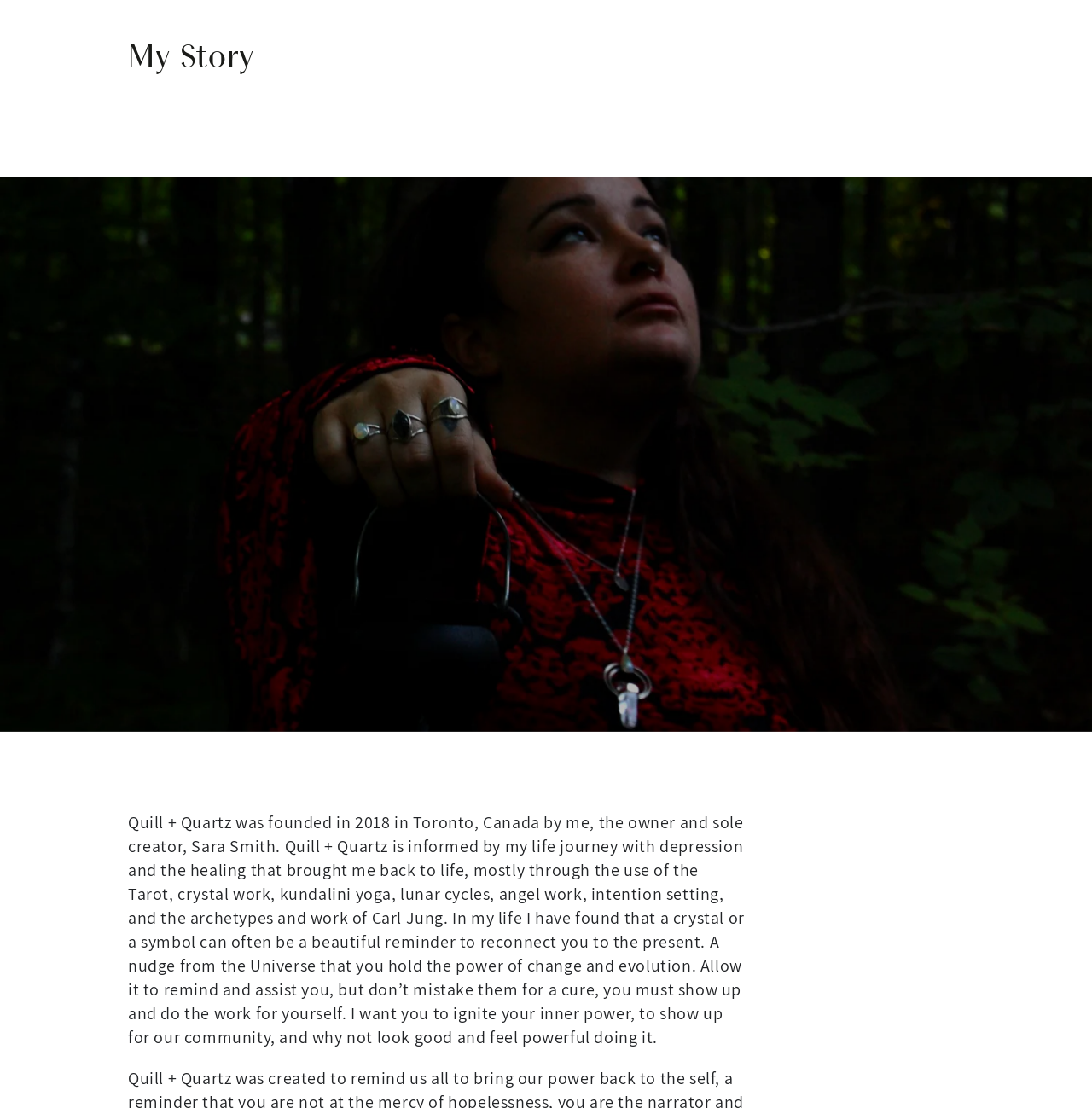Determine the bounding box coordinates for the area that should be clicked to carry out the following instruction: "log in to account".

[0.902, 0.009, 0.936, 0.043]